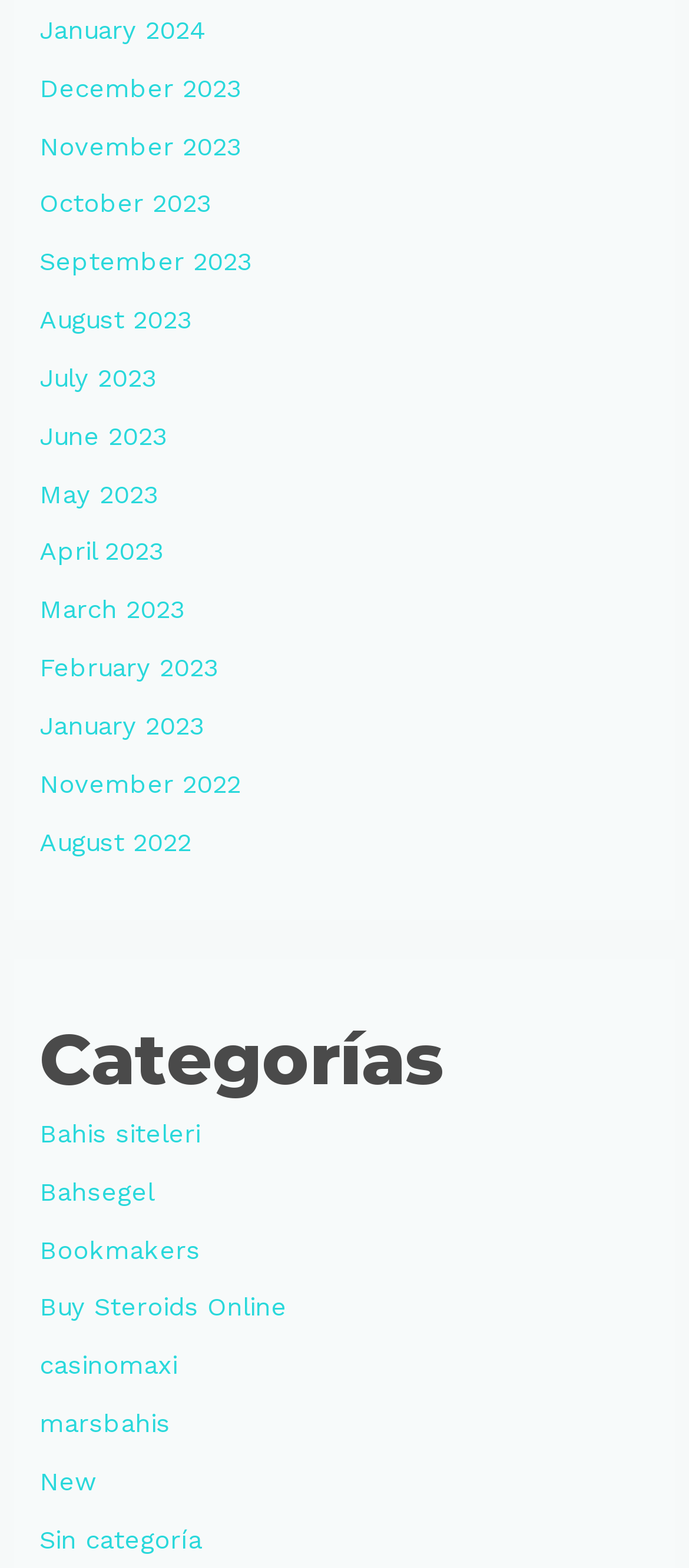Find the bounding box of the element with the following description: "February 2023". The coordinates must be four float numbers between 0 and 1, formatted as [left, top, right, bottom].

[0.058, 0.416, 0.317, 0.436]